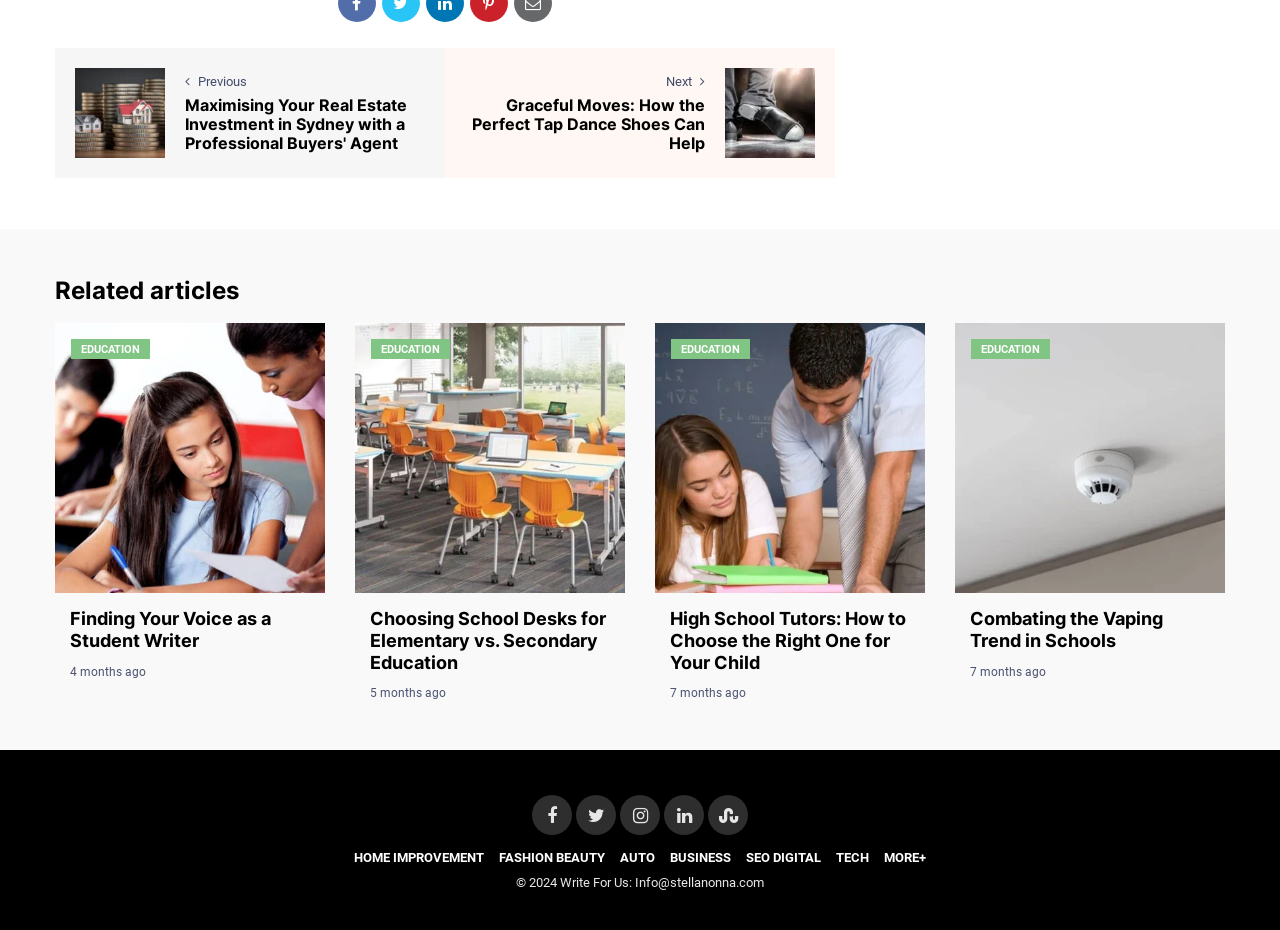Could you highlight the region that needs to be clicked to execute the instruction: "Click on the 'Previous' button"?

[0.155, 0.079, 0.193, 0.095]